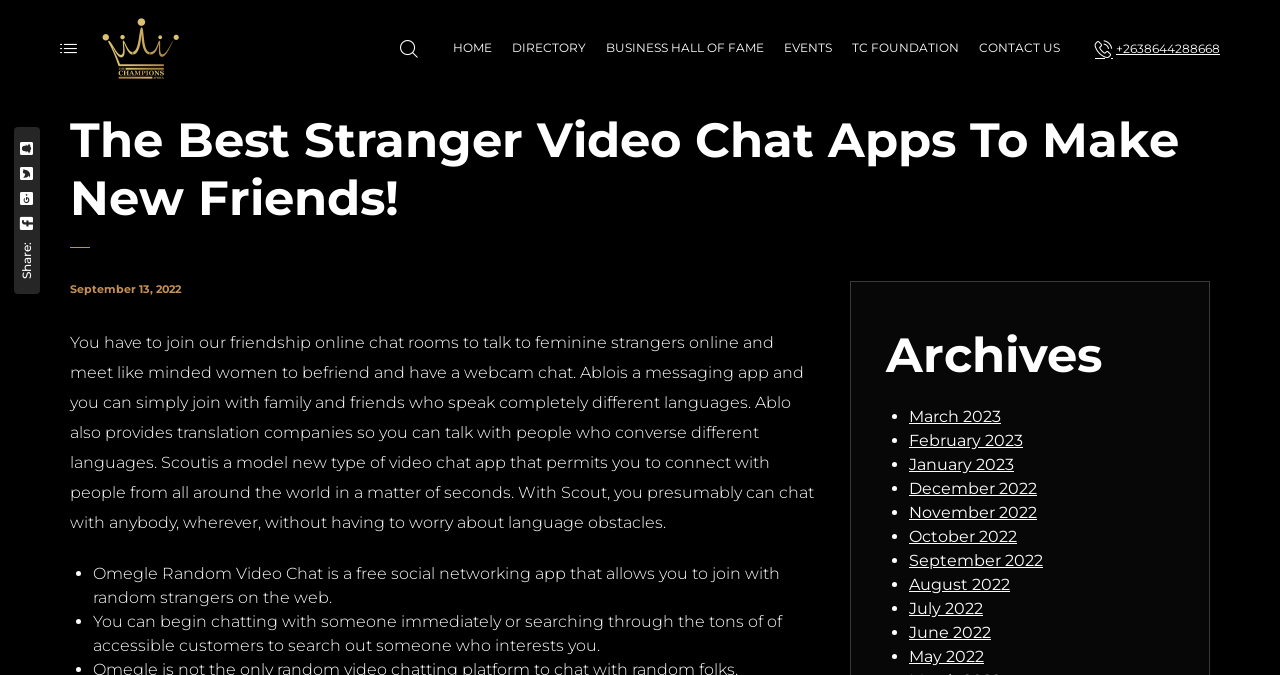Answer the question with a single word or phrase: 
What is the purpose of Ablo?

Translation services